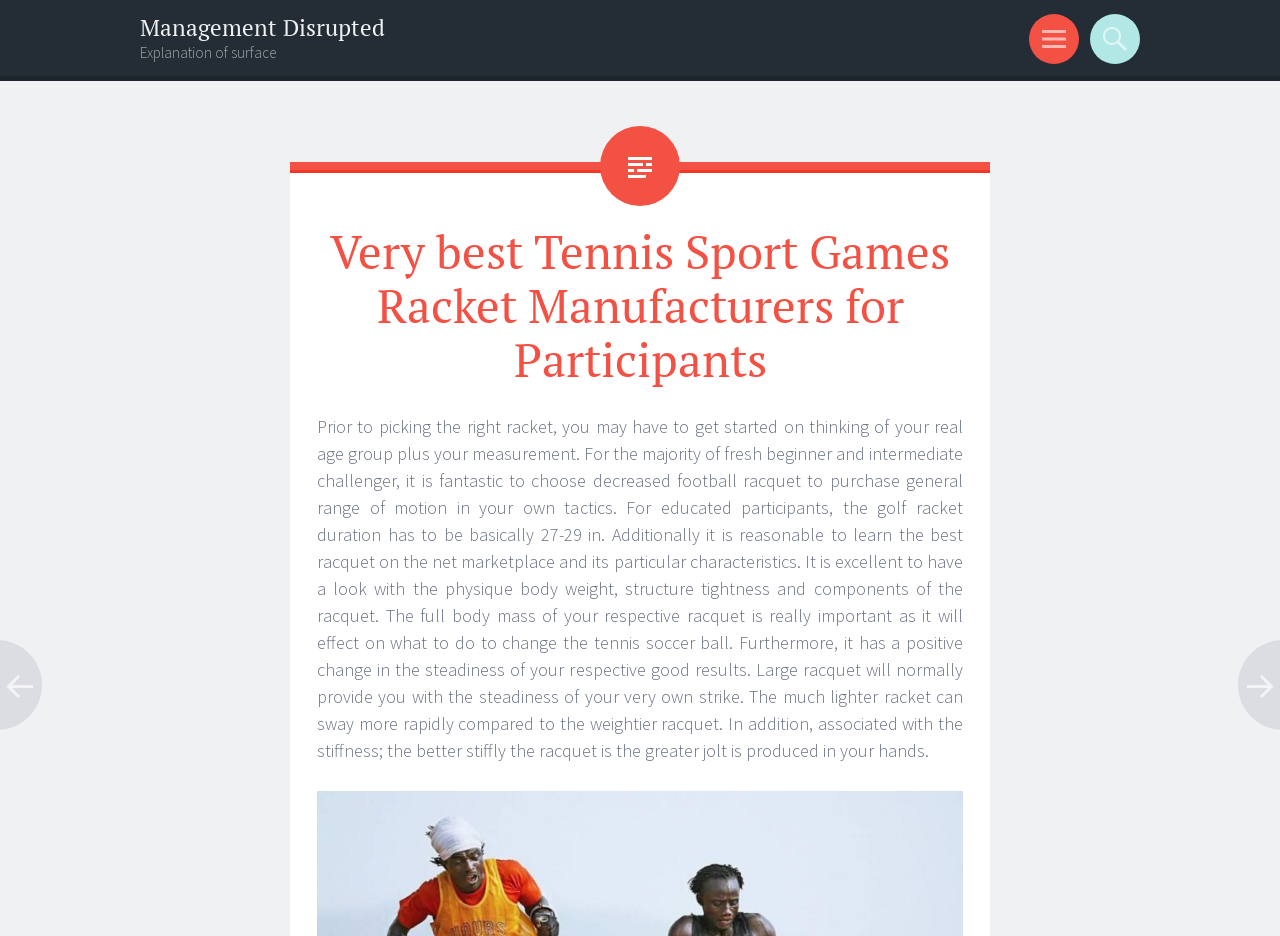Answer the following in one word or a short phrase: 
What affects the stability of a tennis player's strike?

Racquet weight